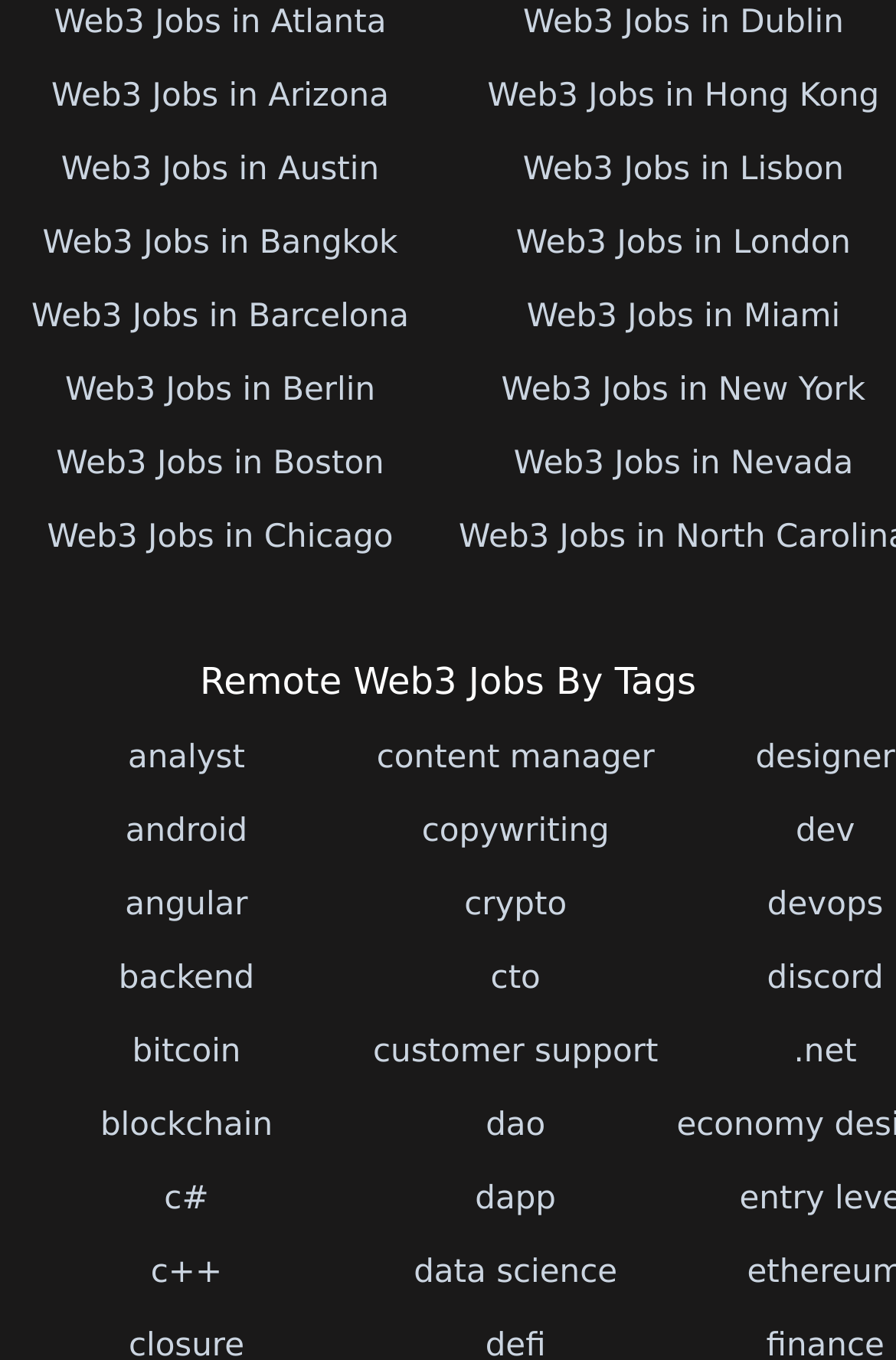Determine the bounding box coordinates (top-left x, top-left y, bottom-right x, bottom-right y) of the UI element described in the following text: Friday 26 July 2013

None